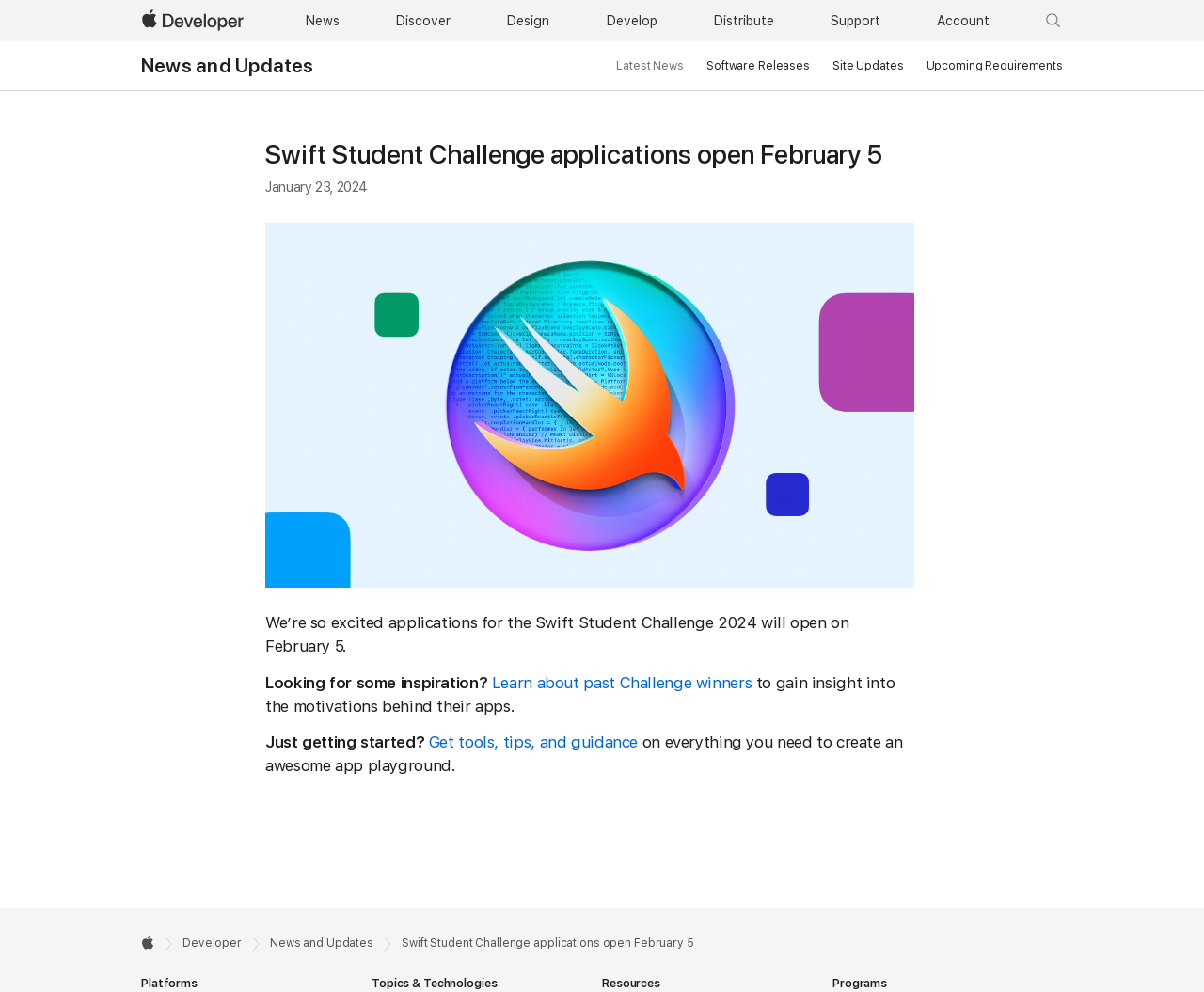Kindly determine the bounding box coordinates for the clickable area to achieve the given instruction: "View Latest News".

[0.512, 0.056, 0.568, 0.077]